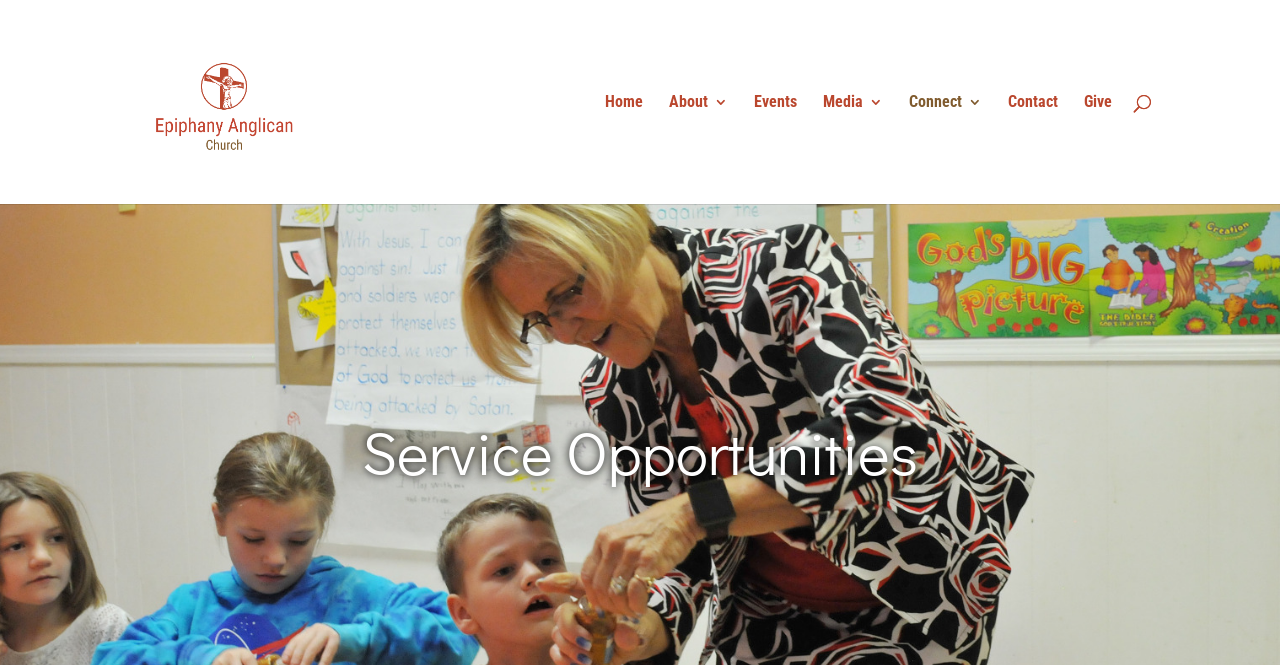What is the name of the church?
Refer to the image and provide a one-word or short phrase answer.

Epiphany Anglican Church